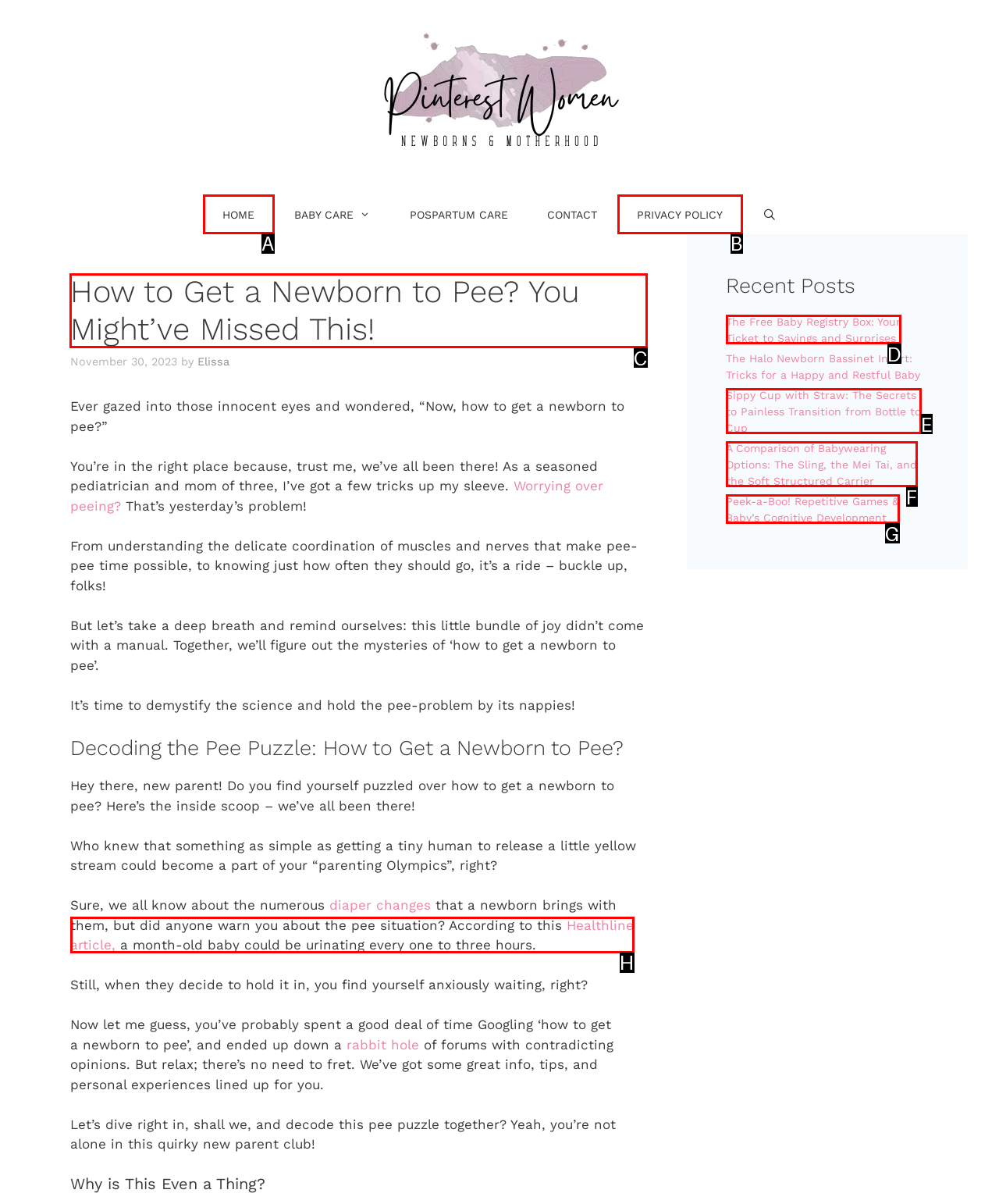Given the task: Read the article 'How to Get a Newborn to Pee? You Might’ve Missed This!', indicate which boxed UI element should be clicked. Provide your answer using the letter associated with the correct choice.

C